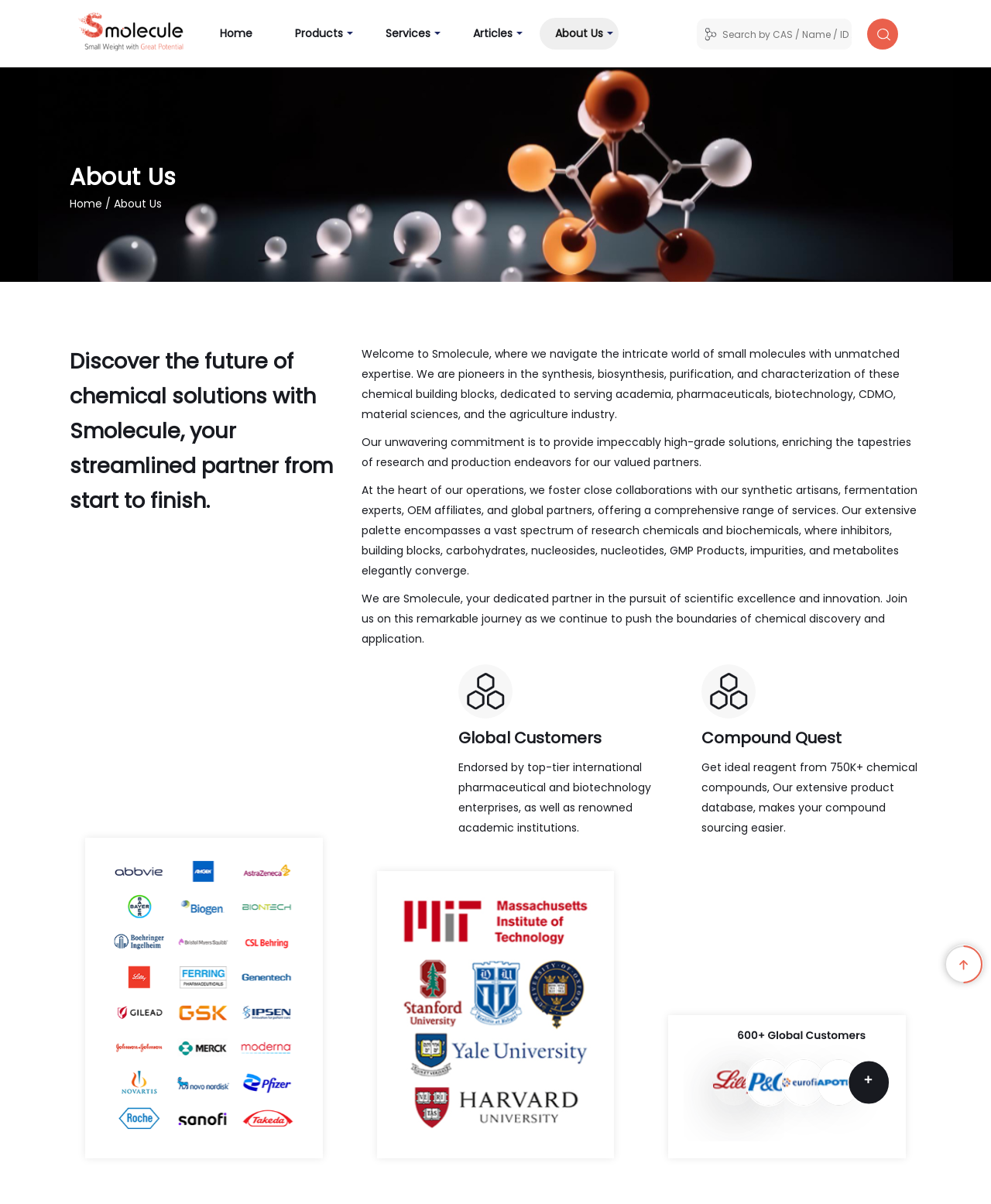What is the purpose of the search bar?
Refer to the image and give a detailed answer to the question.

The search bar is located at the top right of the webpage, and its purpose is to allow users to search for specific compounds by their CAS number, name, or ID. This is indicated by the placeholder text 'Search by CAS / Name / ID …' inside the search bar.